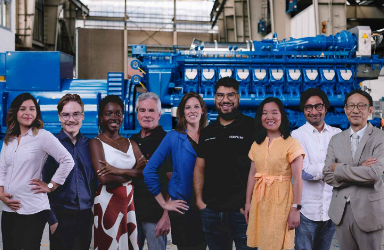How many years of tradition does MWM brand have?
Using the image, provide a detailed and thorough answer to the question.

The question inquires about the number of years of tradition the MWM brand has. According to the caption, it is stated that the MWM brand has a tradition of over 150 years in developing sustainable energy systems.